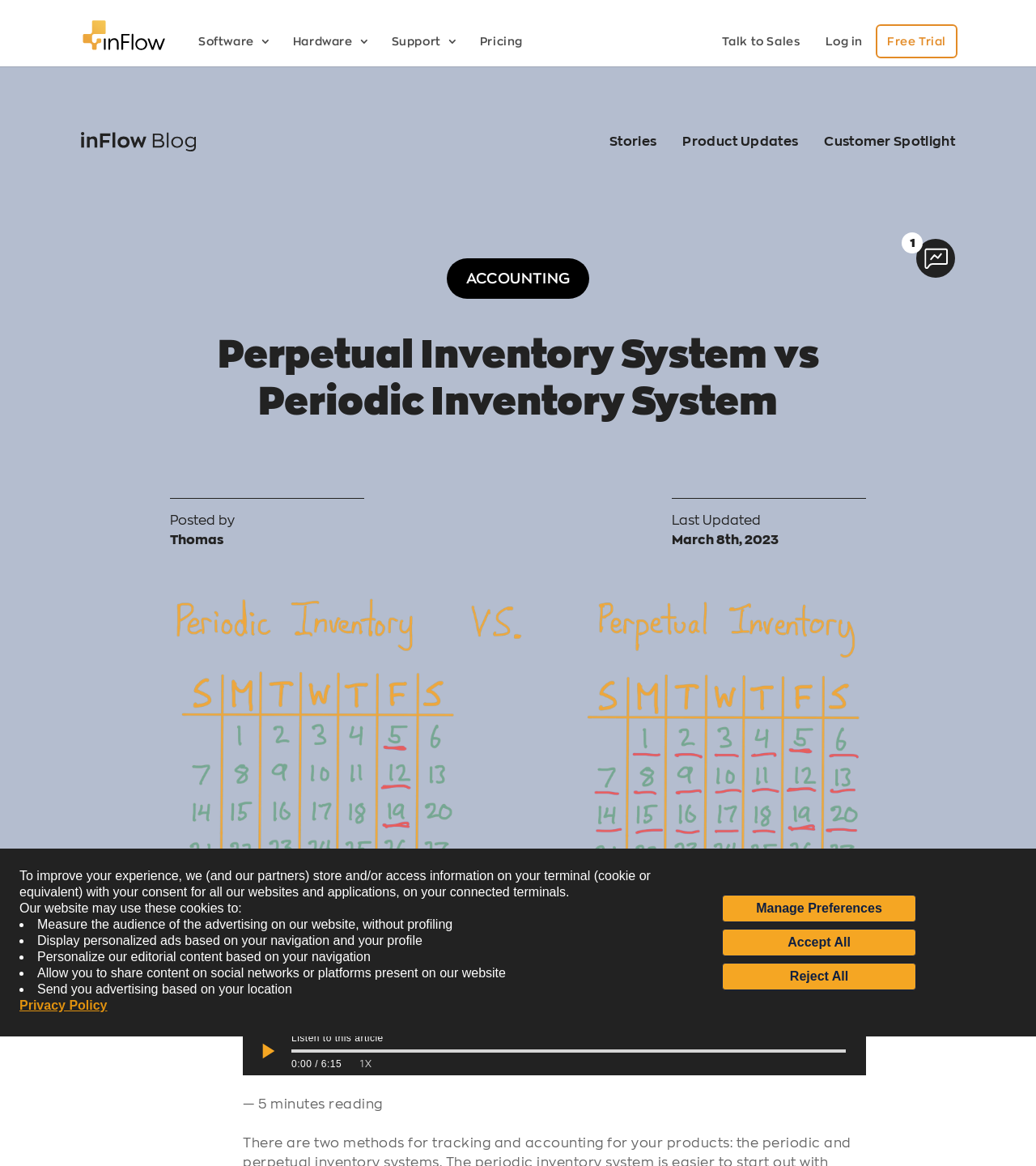From the details in the image, provide a thorough response to the question: Who is the author of the article?

The article mentions 'Posted by Thomas' near the top, indicating that Thomas is the author of the article.